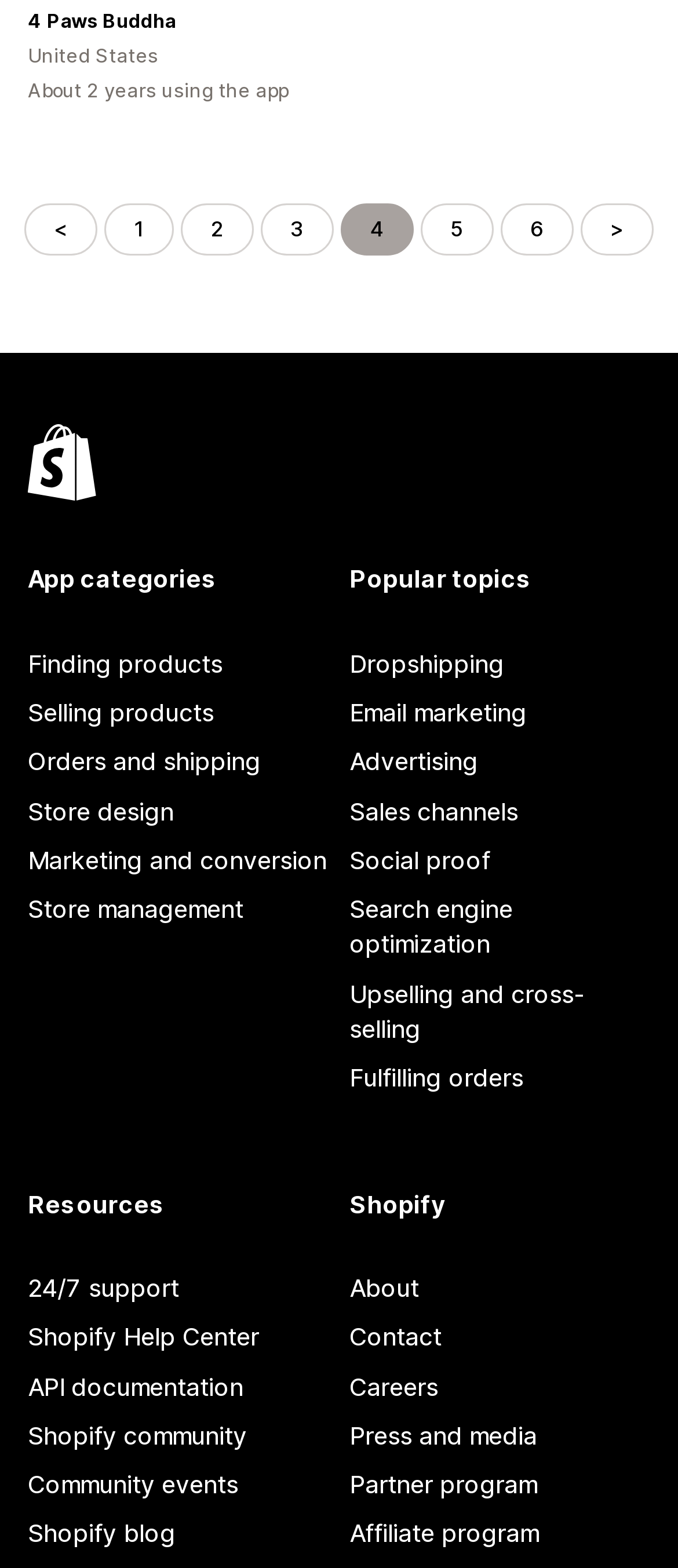How many pages are there in total?
Ensure your answer is thorough and detailed.

The pagination section at the top of the webpage shows links to 6 pages, from Page 1 to Page 6, indicating that there are 6 pages in total.